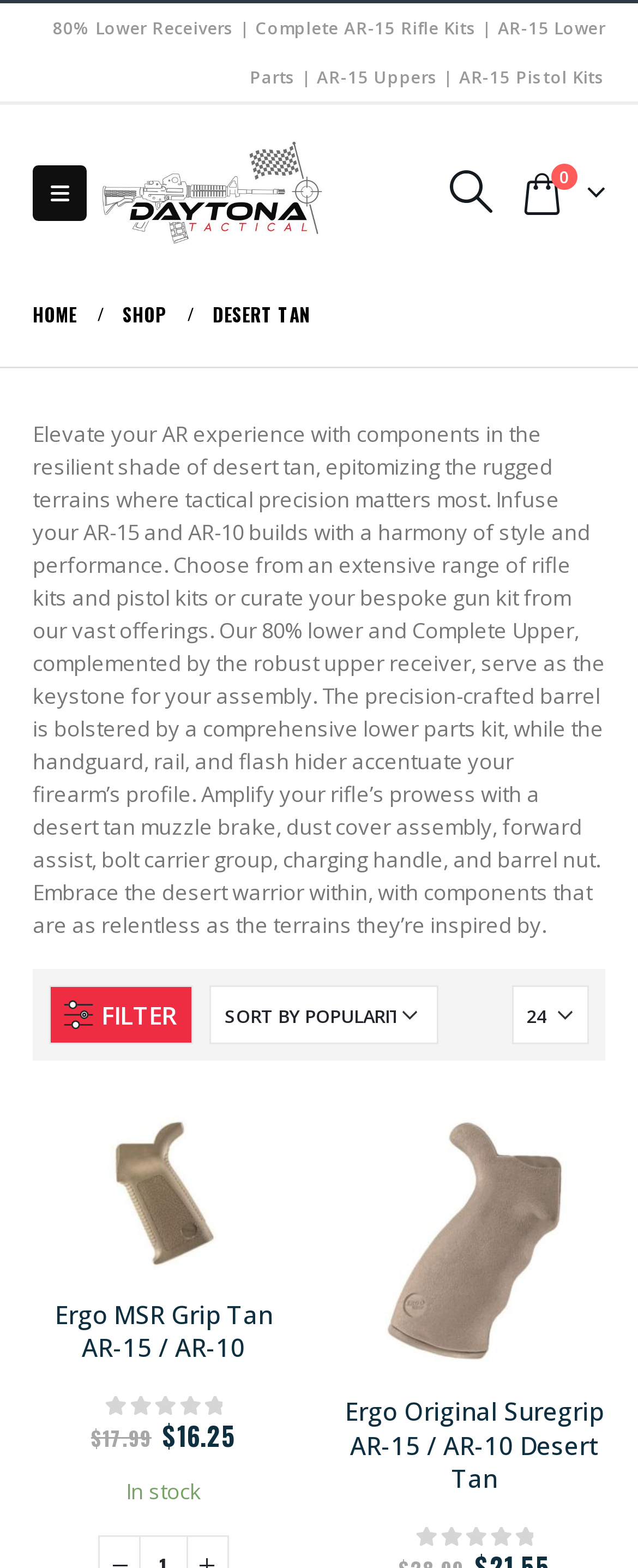Show the bounding box coordinates for the HTML element described as: "Filter".

[0.077, 0.629, 0.303, 0.666]